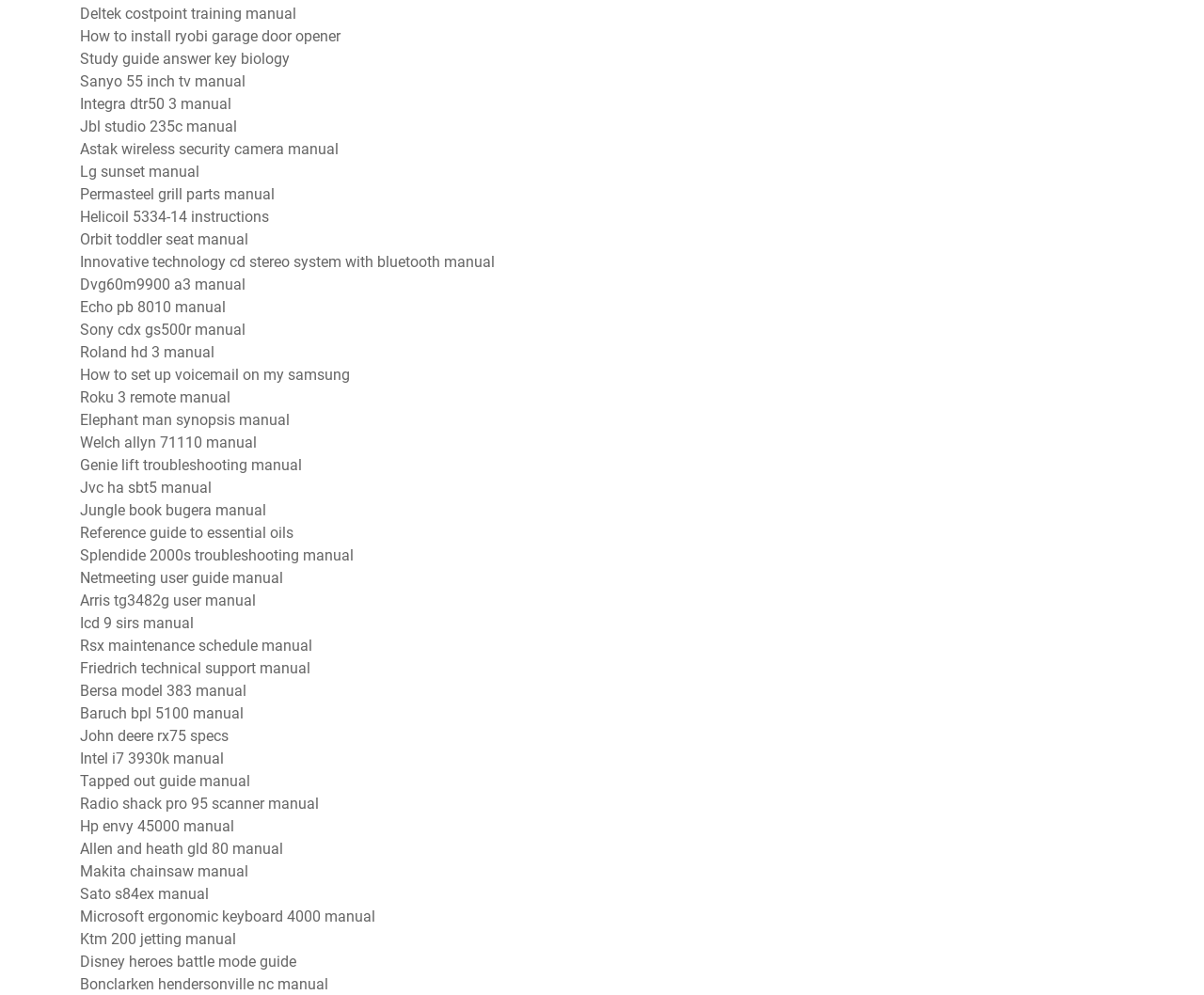Determine the bounding box coordinates of the section to be clicked to follow the instruction: "Read Study guide answer key biology". The coordinates should be given as four float numbers between 0 and 1, formatted as [left, top, right, bottom].

[0.066, 0.05, 0.241, 0.068]